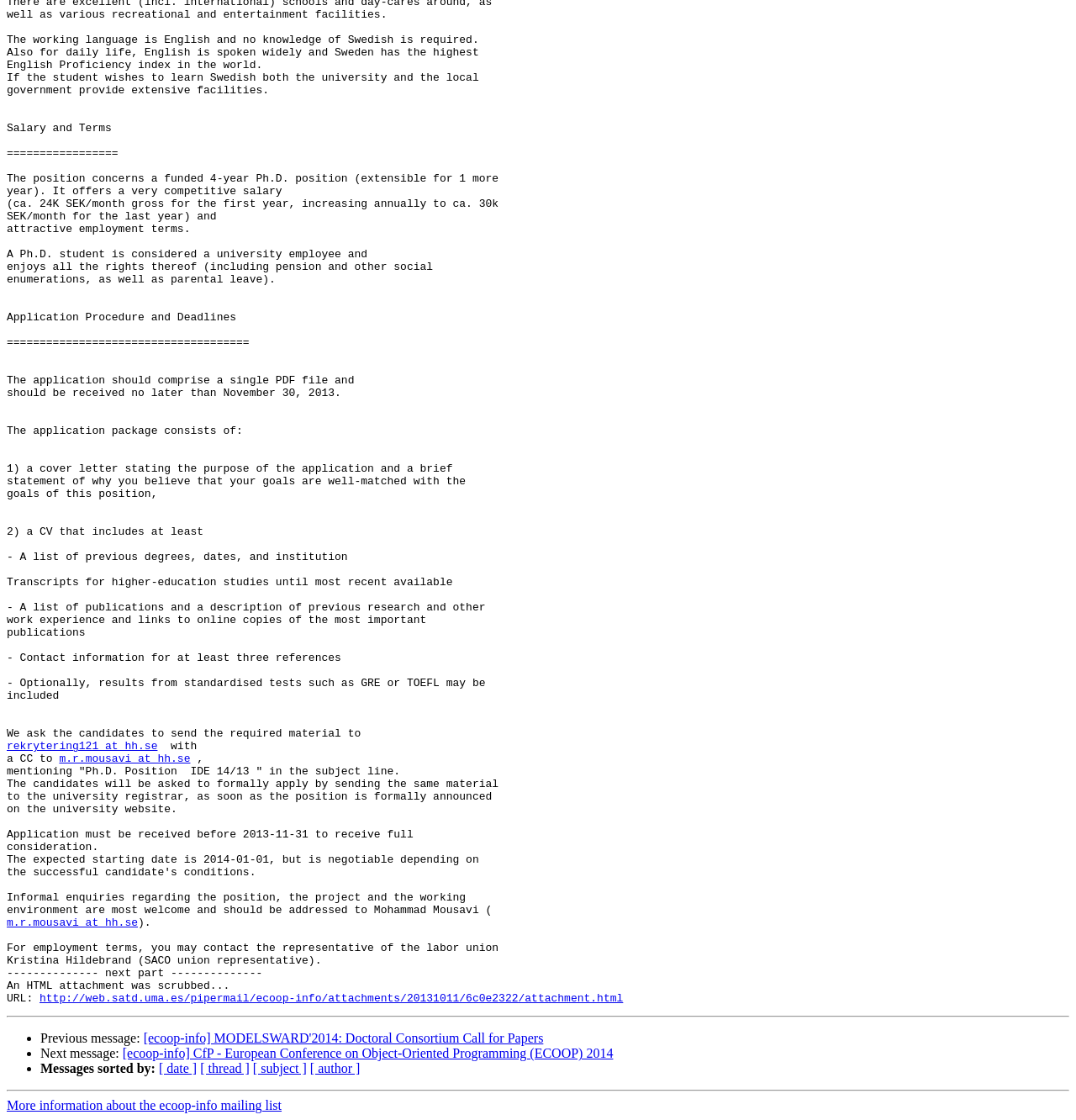Answer the question below in one word or phrase:
What is the deadline to receive full consideration for the application?

2013-11-31